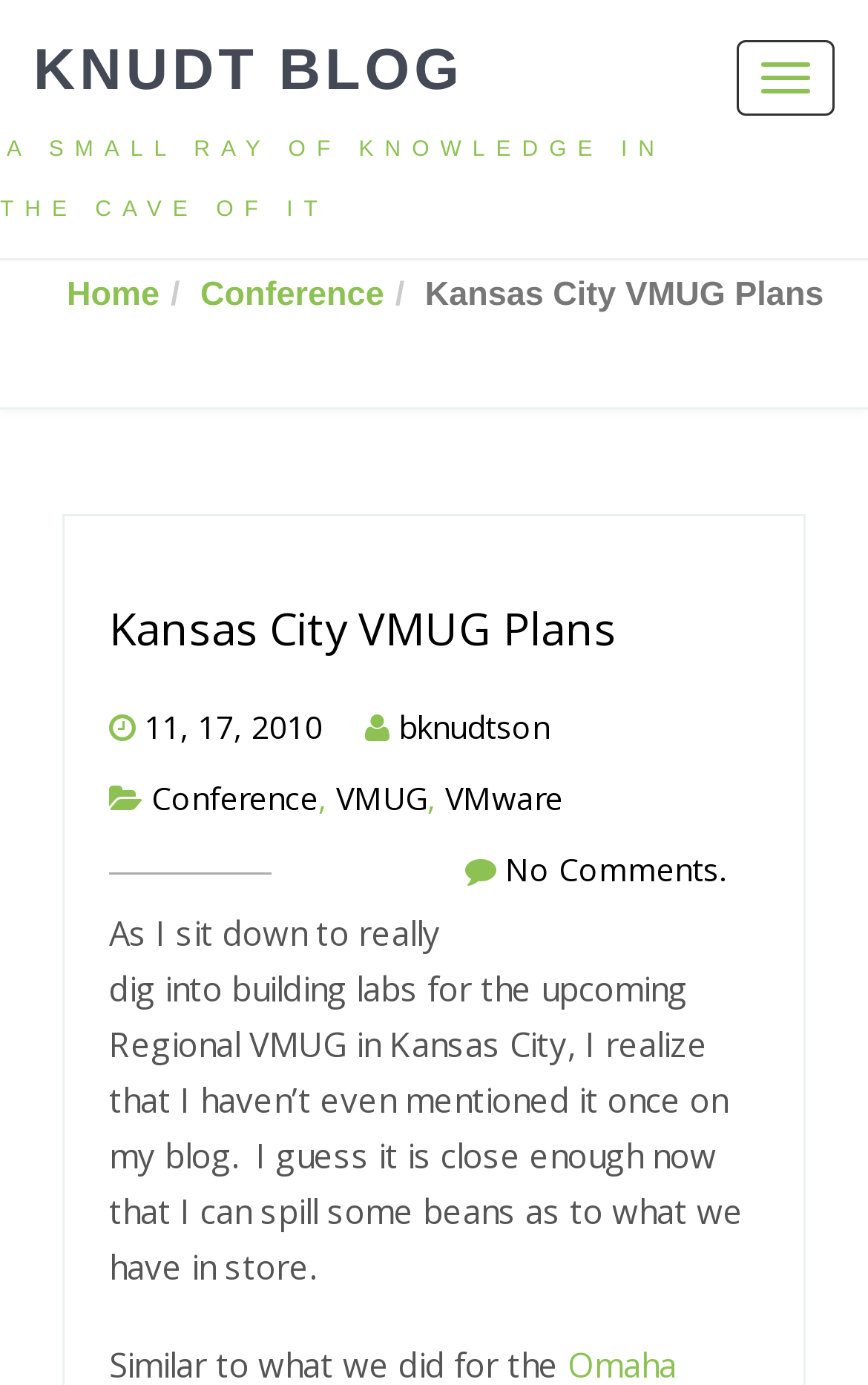Elaborate on the different components and information displayed on the webpage.

The webpage appears to be a blog post titled "Kansas City VMUG Plans" on the Knudt Blog. At the top, there is a button to toggle navigation, situated near the right edge of the page. Below it, there are two links: "KNUDT BLOG" on the left and "A SMALL RAY OF KNOWLEDGE IN THE CAVE OF IT" slightly to its right. 

Further down, there are four links aligned horizontally: "Home", "Conference", and the title of the blog post "Kansas City VMUG Plans", which is also a link. The title is centered and takes up most of the width of the page.

Below the title, there is a heading with the same text "Kansas City VMUG Plans", which contains a link to the same title. On the same line, there is a link to the date "11, 17, 2010" followed by a small gap, and then a link to the author's name "bknudtson". 

On the next line, there are three links: "Conference", "VMUG", and "VMware", separated by commas. Below this, there is a link to "No Comments." 

The main content of the blog post starts below, which discusses the author's plans for building labs for the upcoming Regional VMUG in Kansas City. The text is a single paragraph that spans most of the width of the page.